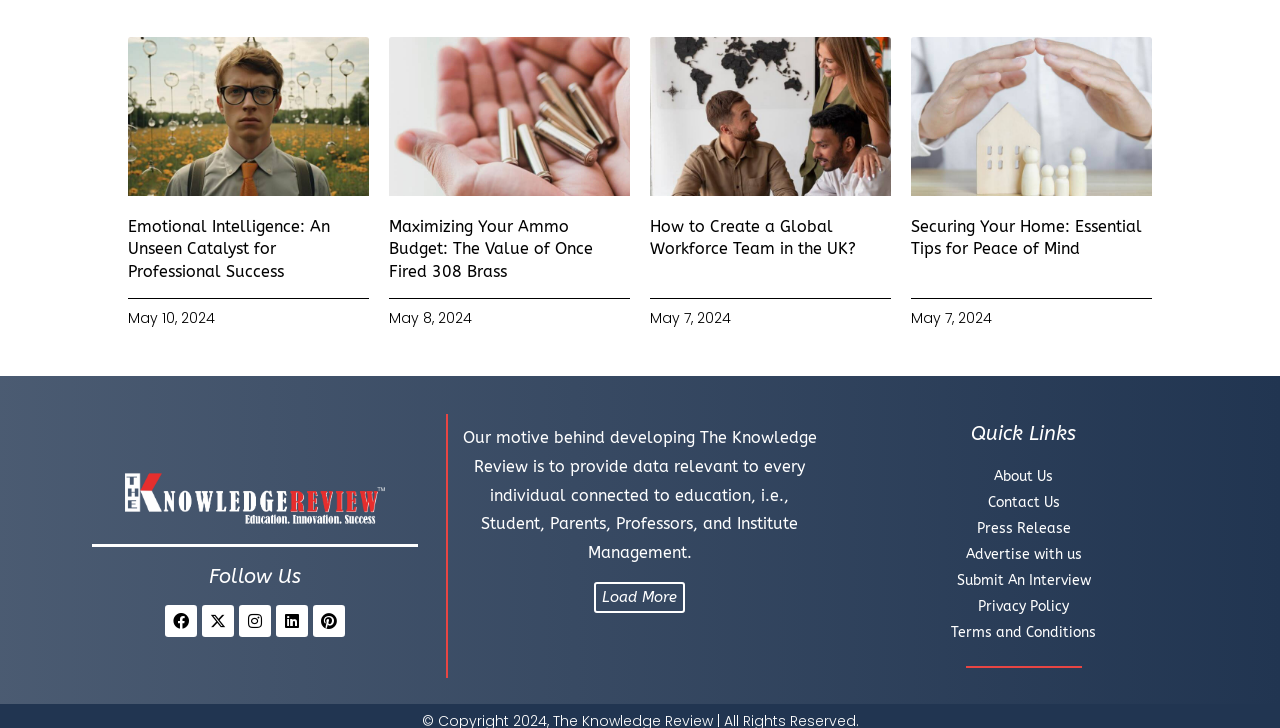What is the title of the first article?
Refer to the image and provide a one-word or short phrase answer.

Emotional Intelligence